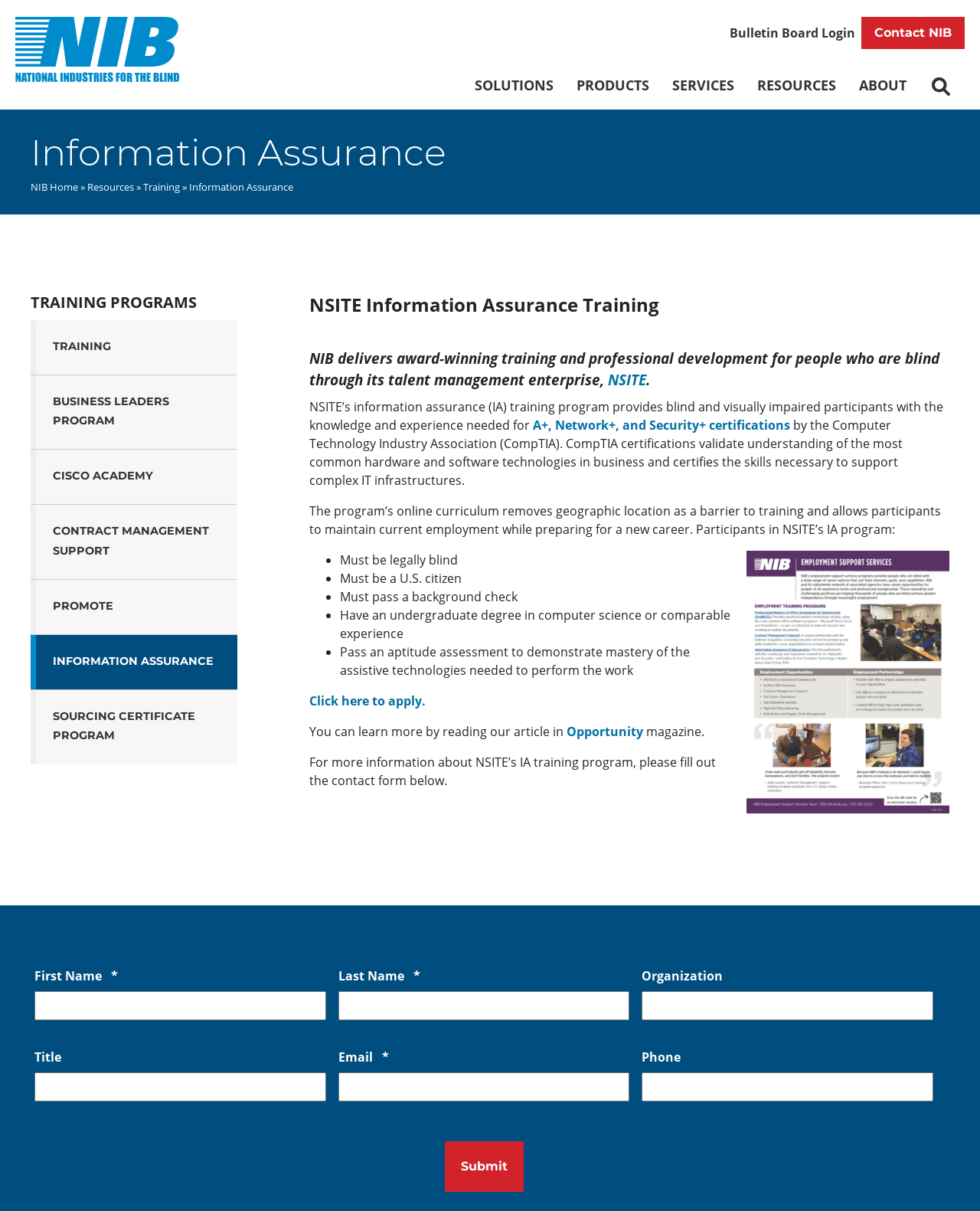Provide the bounding box coordinates of the HTML element this sentence describes: "Cisco Academy".

[0.031, 0.371, 0.242, 0.416]